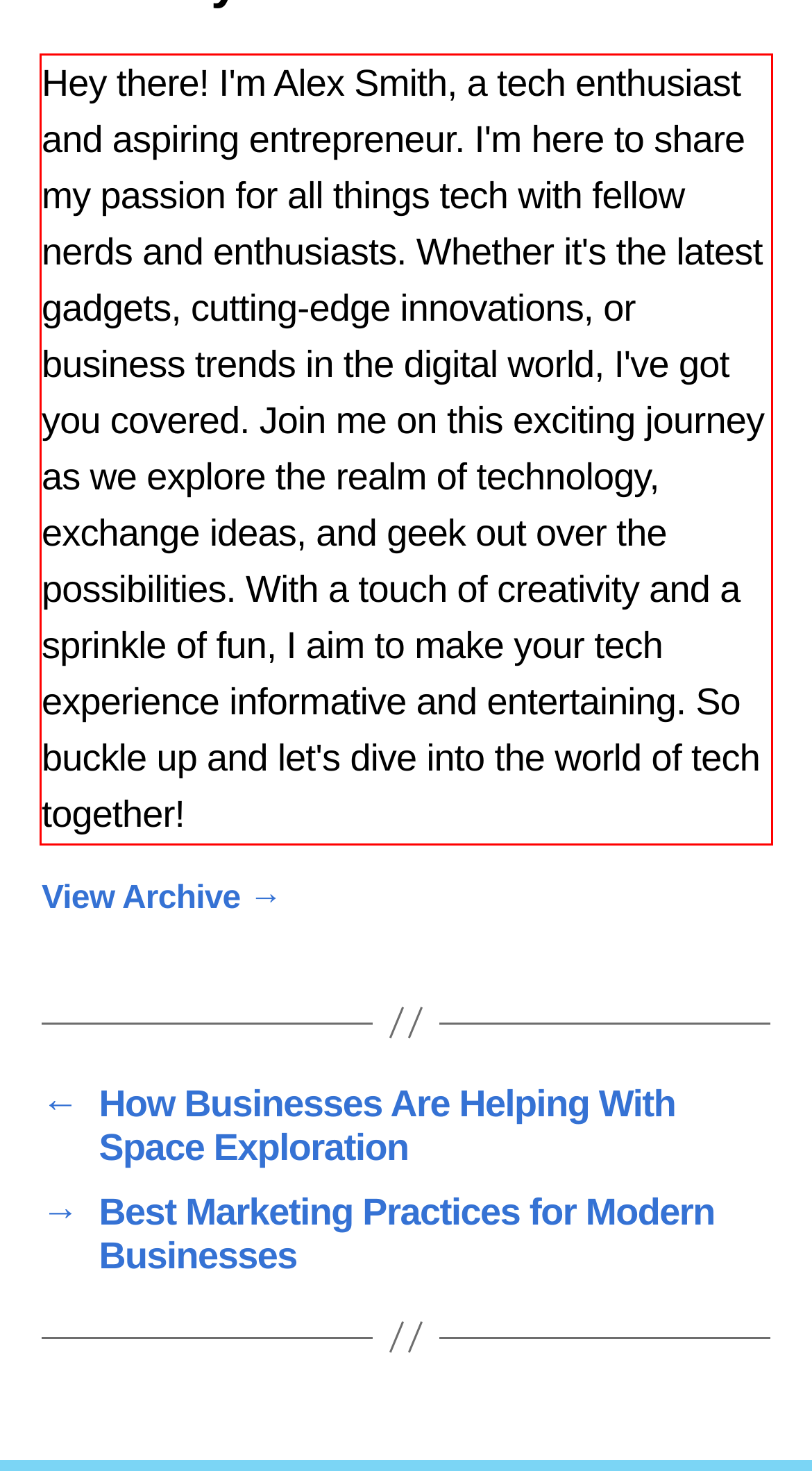Examine the screenshot of the webpage, locate the red bounding box, and generate the text contained within it.

Hey there! I'm Alex Smith, a tech enthusiast and aspiring entrepreneur. I'm here to share my passion for all things tech with fellow nerds and enthusiasts. Whether it's the latest gadgets, cutting-edge innovations, or business trends in the digital world, I've got you covered. Join me on this exciting journey as we explore the realm of technology, exchange ideas, and geek out over the possibilities. With a touch of creativity and a sprinkle of fun, I aim to make your tech experience informative and entertaining. So buckle up and let's dive into the world of tech together!